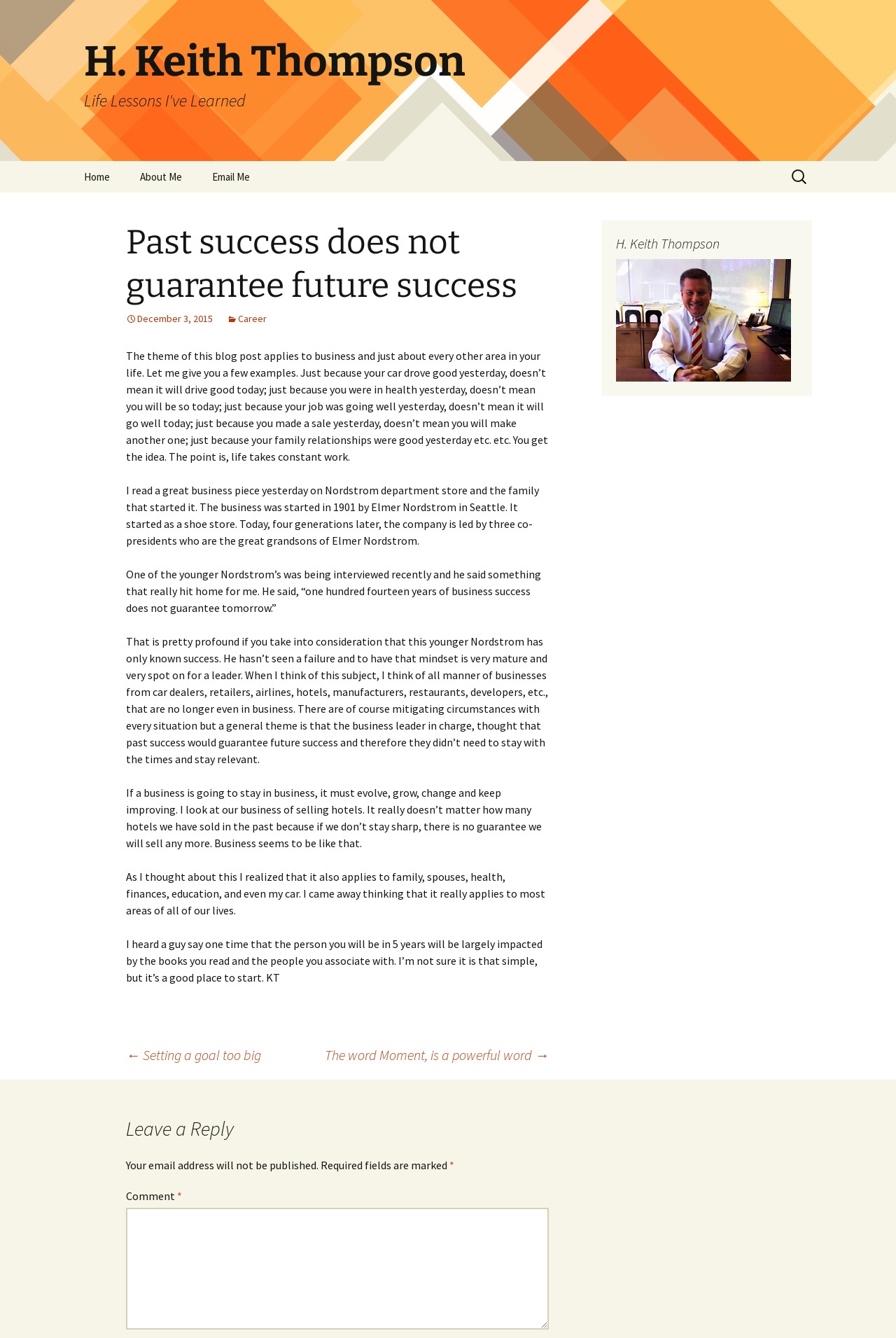Describe all the visual and textual components of the webpage comprehensively.

This webpage is a blog post titled "Past success does not guarantee future success" by H. Keith Thompson. At the top, there is a header section with a link to "H. Keith Thompson Life Lessons I've Learned" and a heading with the author's name. Below this, there are navigation links to "Home", "About Me", and "Email Me". On the right side, there is a search bar with a label "Search for:".

The main content of the blog post is divided into several paragraphs. The first paragraph explains that past success does not guarantee future success, using examples from daily life. The second paragraph tells a story about the Nordstrom department store and how the family's mindset is to not take success for granted. The following paragraphs discuss how this mindset applies to various areas of life, including business, family, health, and finances.

At the bottom of the page, there are links to previous and next blog posts, titled "Setting a goal too big" and "The word Moment, is a powerful word", respectively. Below this, there is a comment section with a heading "Leave a Reply" and fields to enter a comment and email address. On the right side, there is an image, likely a profile picture of the author, and a heading with the author's name.

Overall, the webpage has a simple and clean layout, with a focus on the blog post content and easy navigation to other sections of the website.